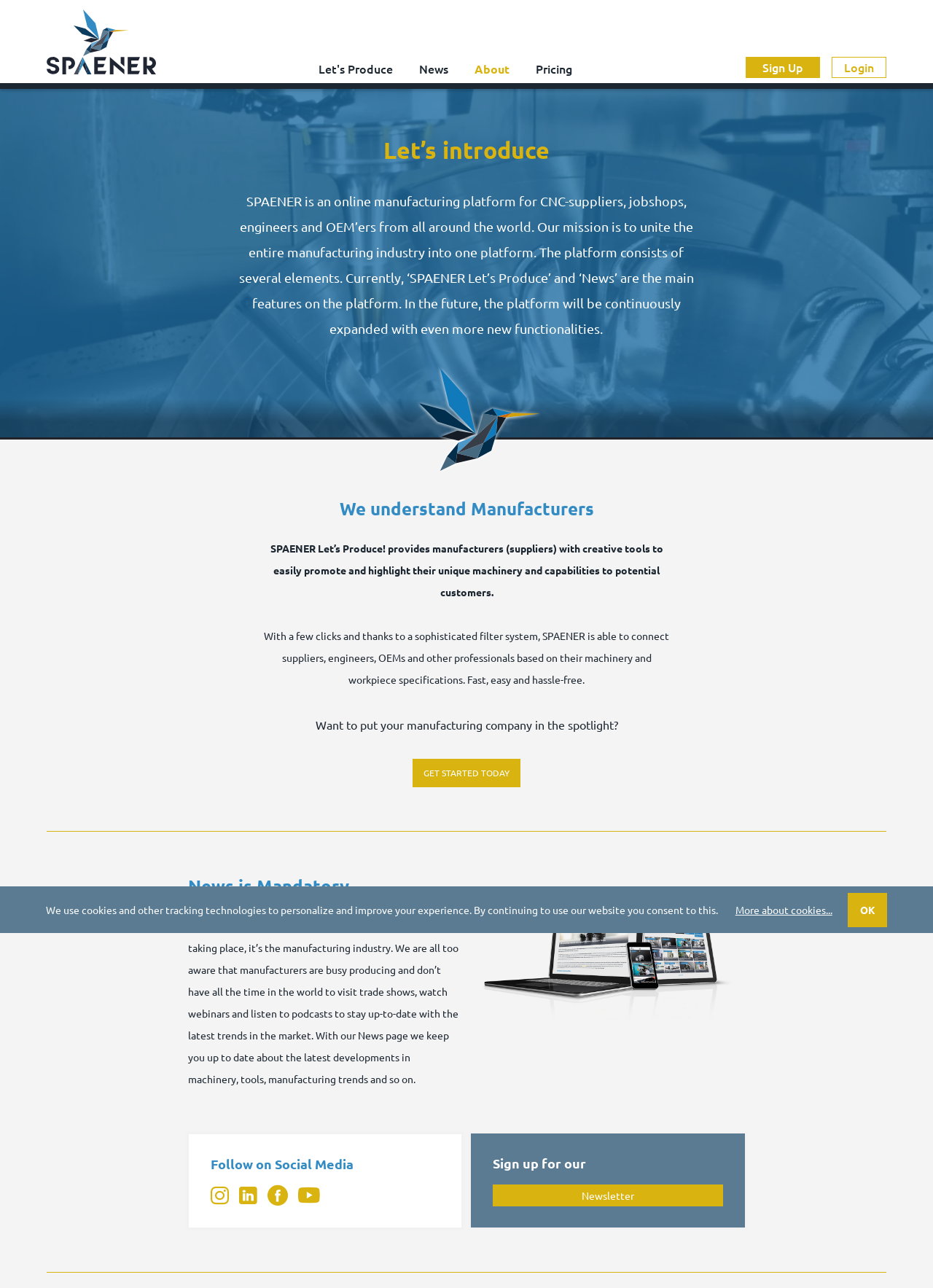What social media platforms can users follow SPAENER on?
Based on the screenshot, give a detailed explanation to answer the question.

Users can follow SPAENER on various social media platforms, including Instagram, Linkedin, Facebook, and Youtube, as indicated by the links under the 'Follow on Social Media' heading.